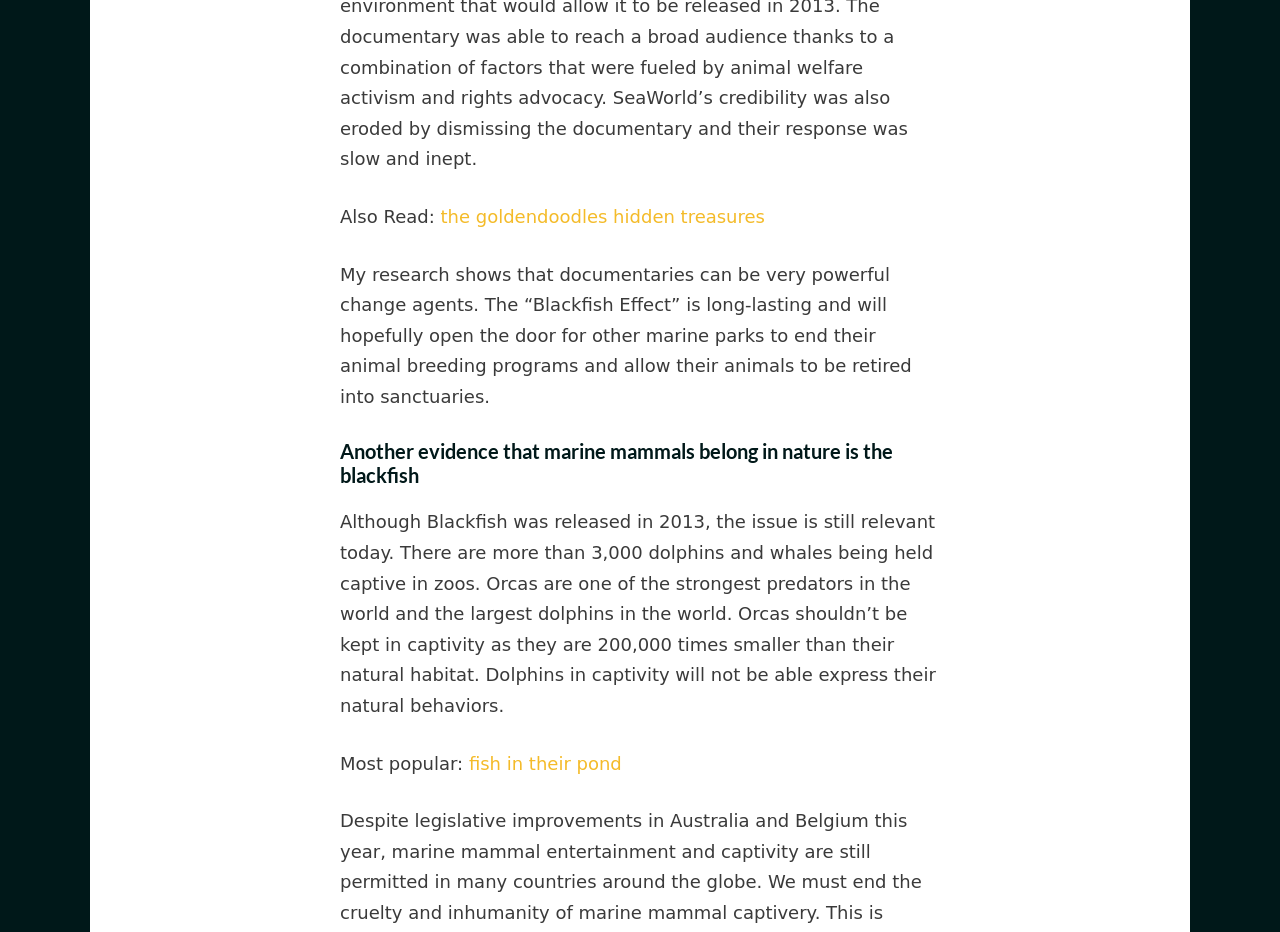Please analyze the image and provide a thorough answer to the question:
What is the size comparison between an orca's natural habitat and its captive environment?

This information can be found in the text content, which states that 'Orcas shouldn’t be kept in captivity as they are 200,000 times smaller than their natural habitat'.